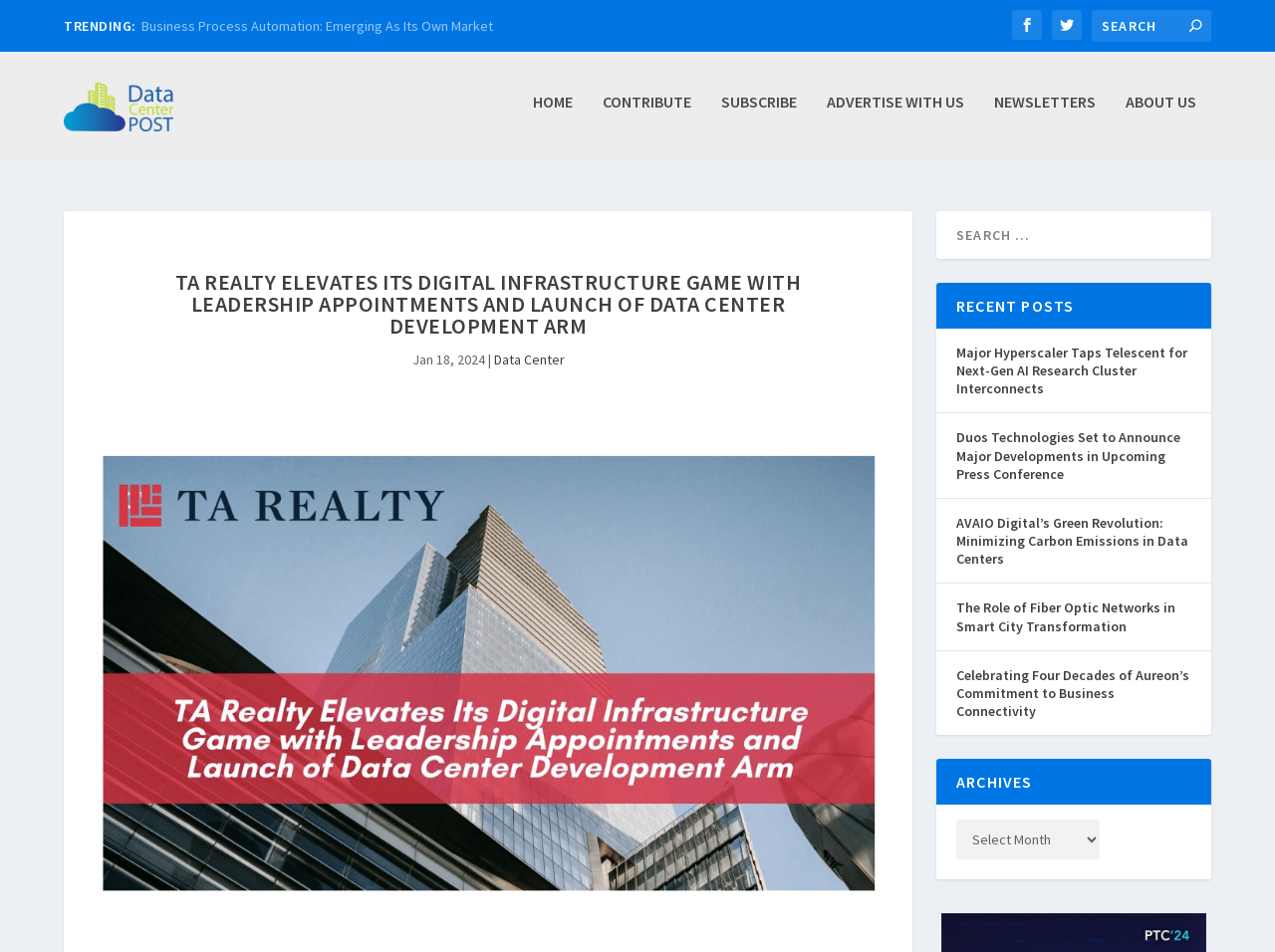What is the purpose of the search box?
Please use the image to deliver a detailed and complete answer.

I inferred the purpose of the search box by looking at its location and the presence of a searchbox element with the text 'Search for:', which suggests that it is used to search for articles on the website.